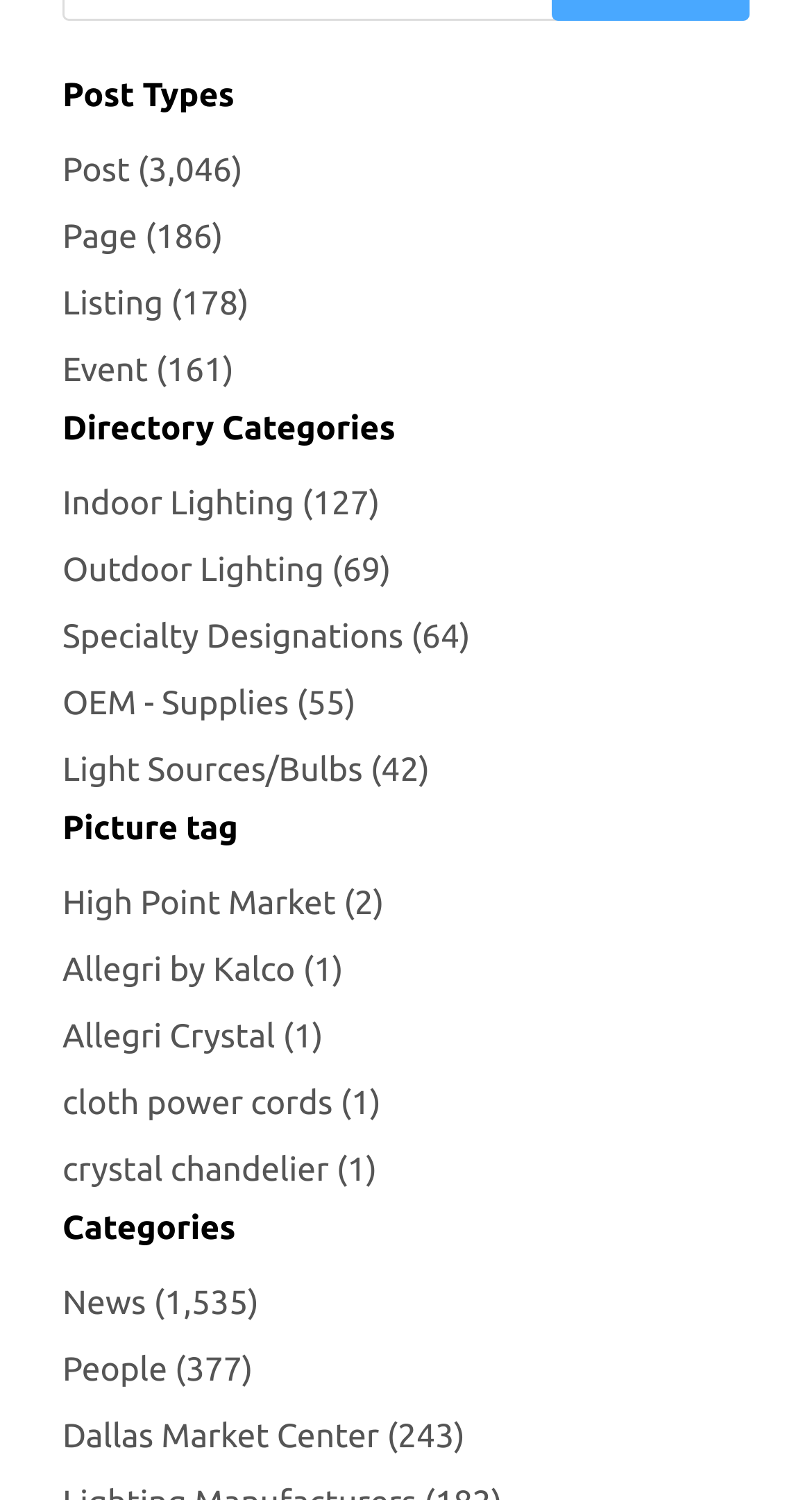Determine the bounding box coordinates of the target area to click to execute the following instruction: "View posts."

[0.077, 0.095, 0.299, 0.134]